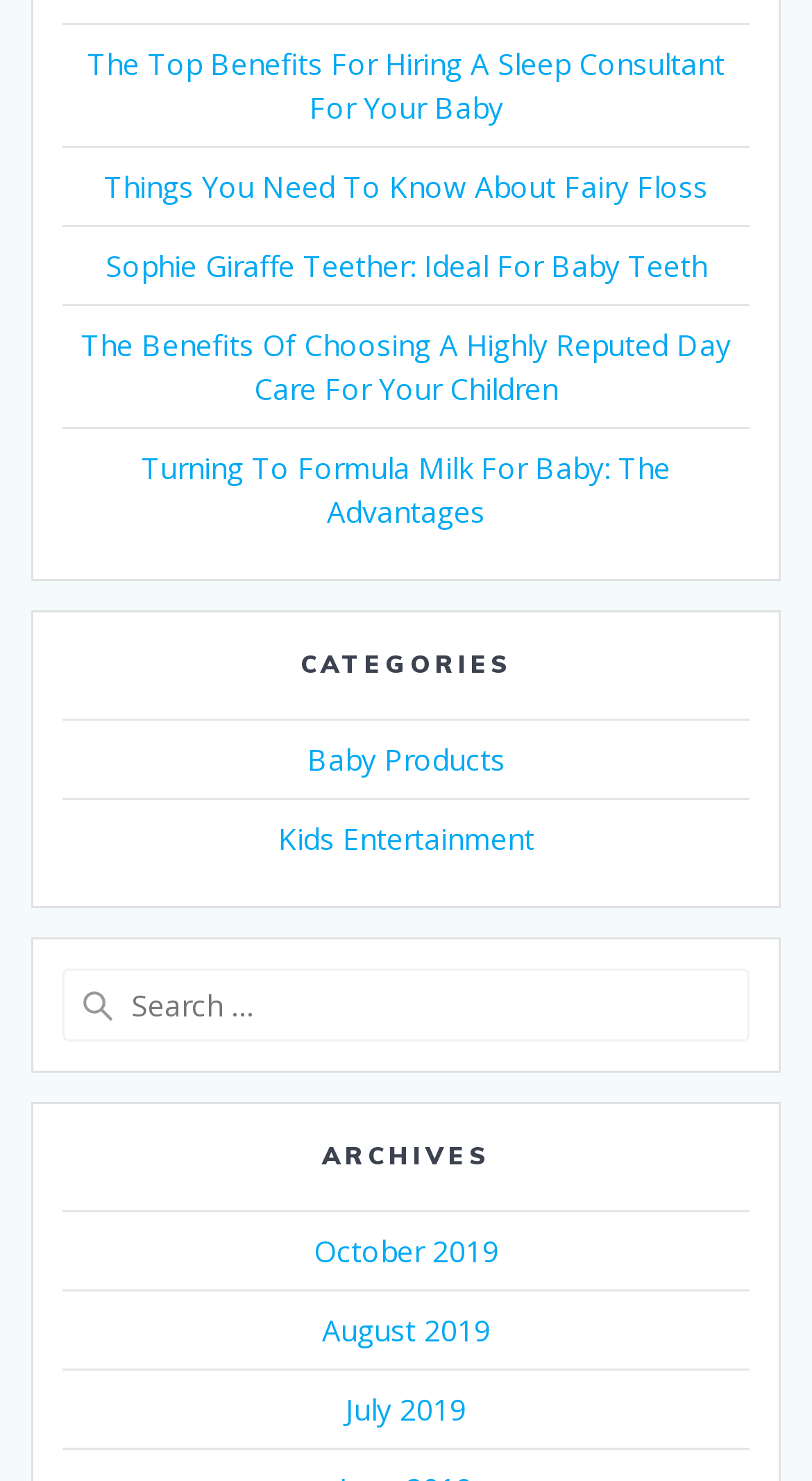Please provide a short answer using a single word or phrase for the question:
What is the first article link on the webpage?

The Top Benefits For Hiring A Sleep Consultant For Your Baby